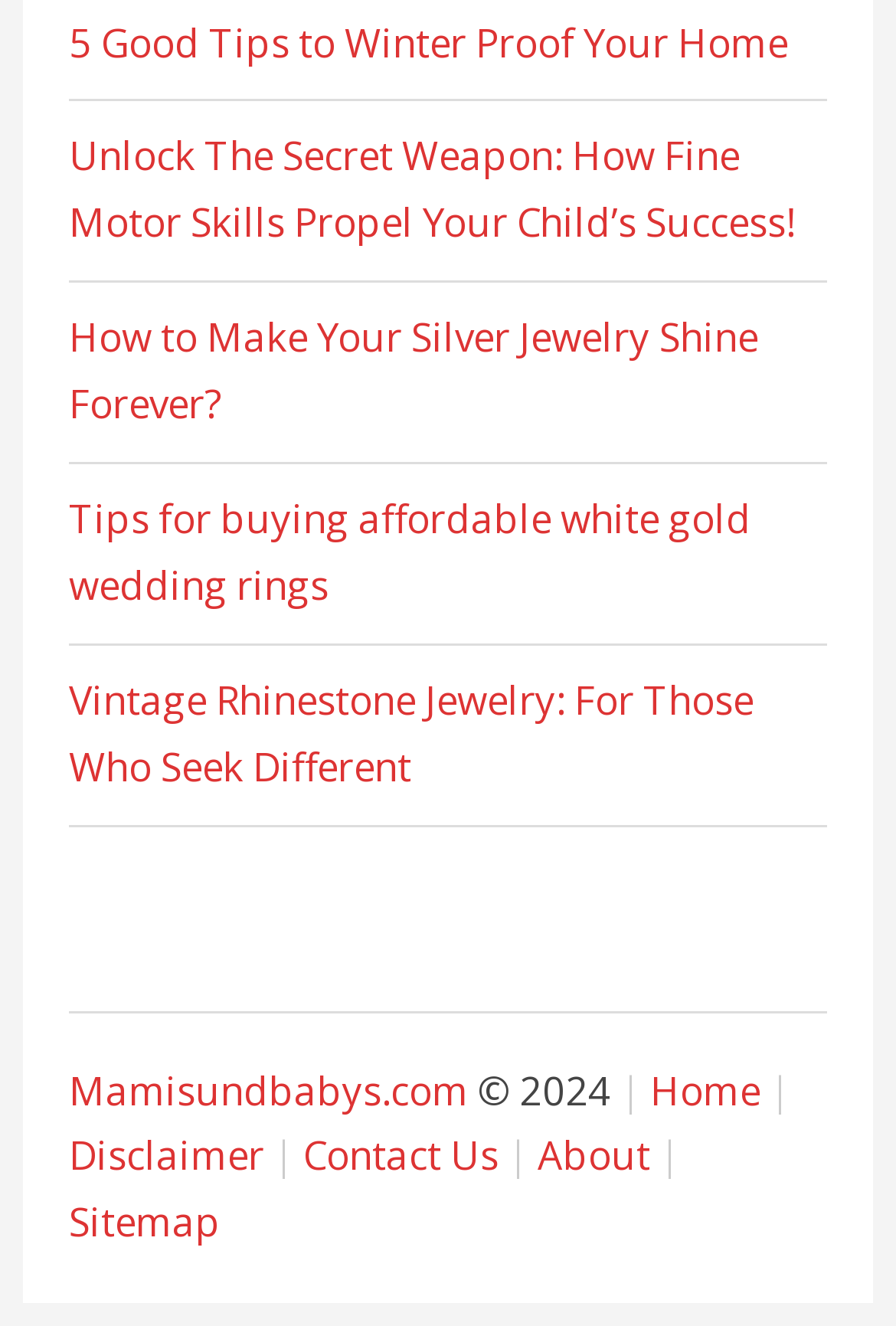Locate the bounding box coordinates of the area that needs to be clicked to fulfill the following instruction: "Read about winter proofing your home". The coordinates should be in the format of four float numbers between 0 and 1, namely [left, top, right, bottom].

[0.077, 0.011, 0.879, 0.051]